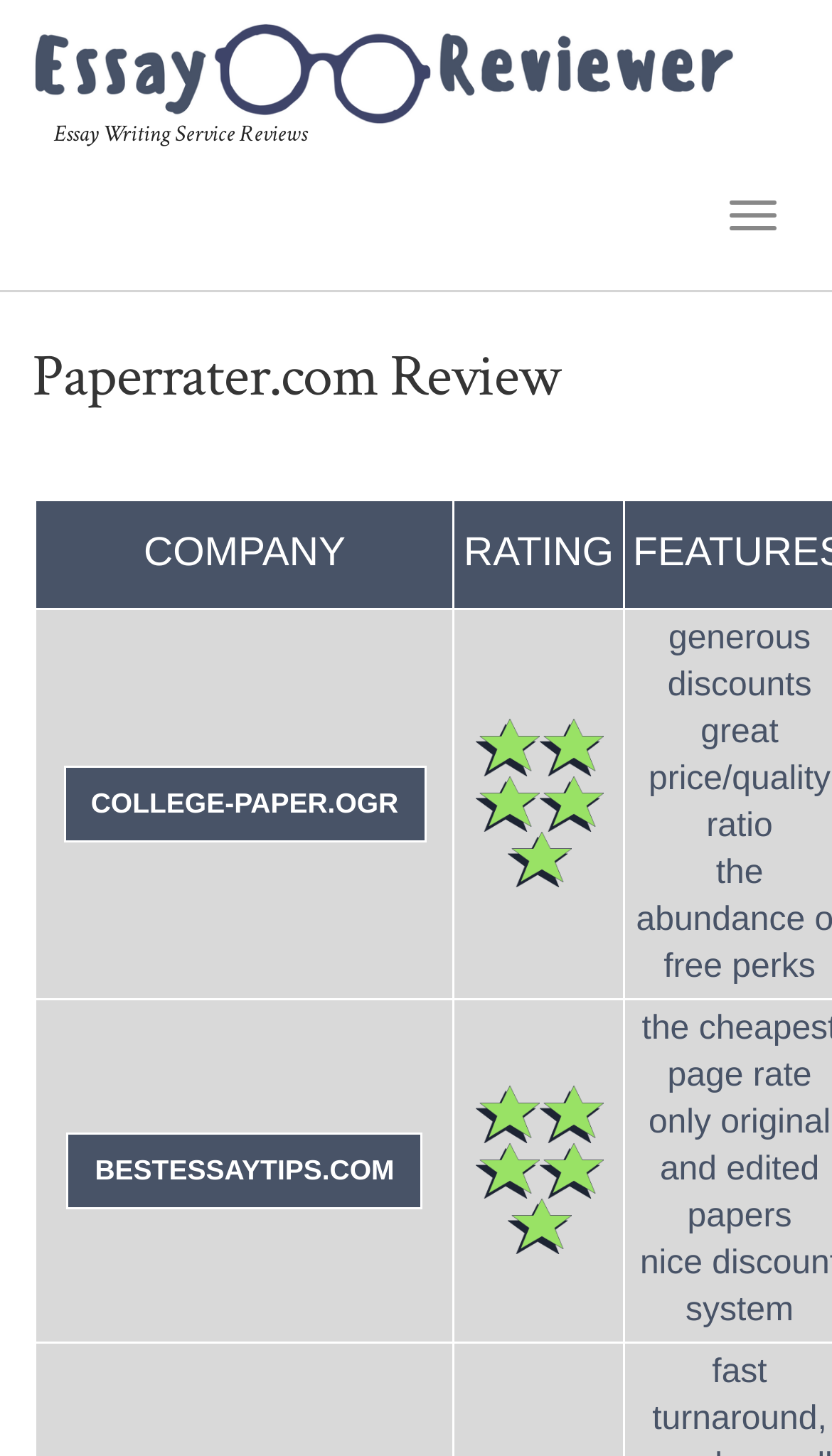Please give a one-word or short phrase response to the following question: 
What is the purpose of the 'Toggle Navigation' button?

To navigate